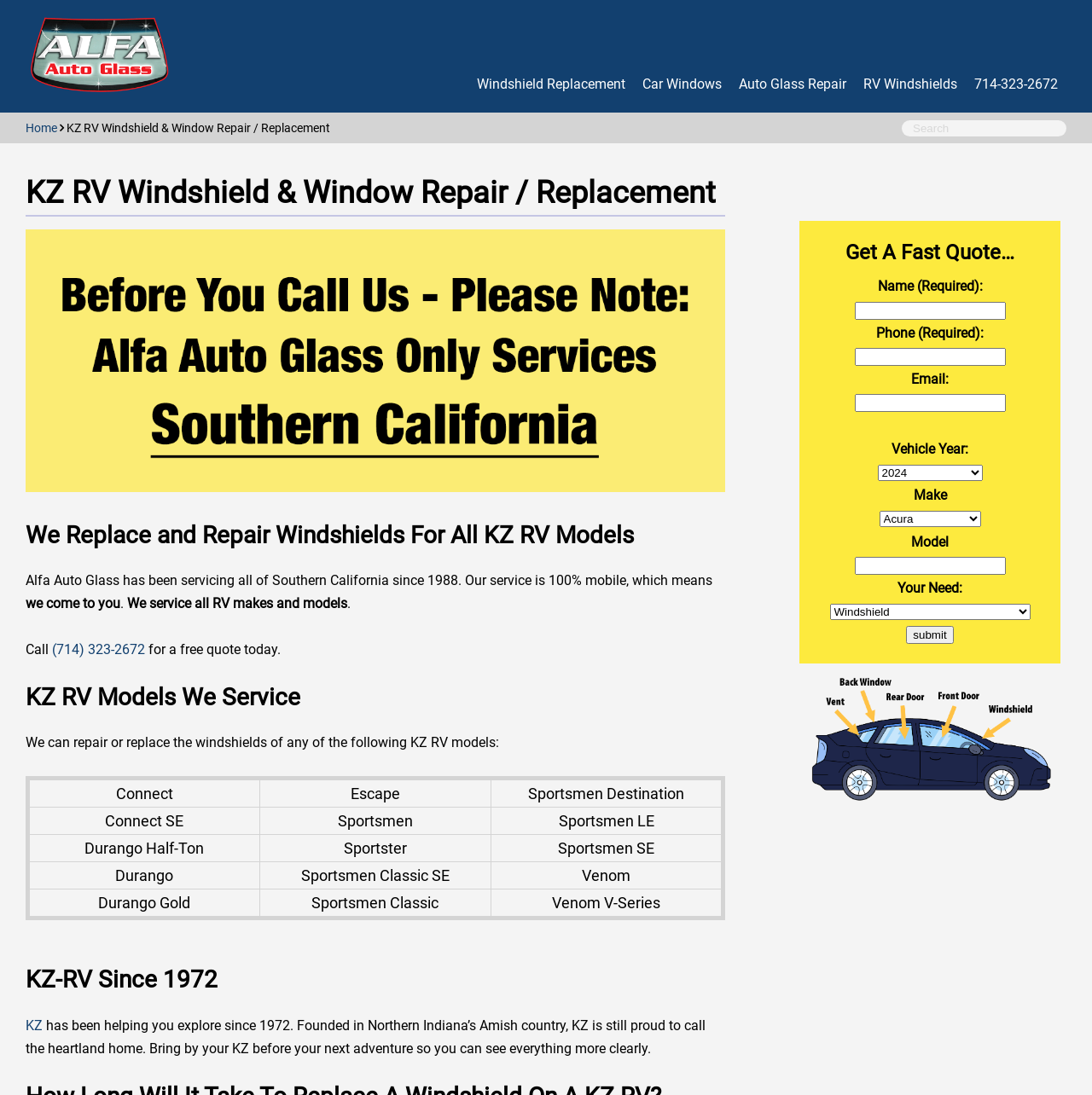Give a one-word or short-phrase answer to the following question: 
What is the purpose of the service provided by Alfa Auto Glass?

Windshield replacement and repair